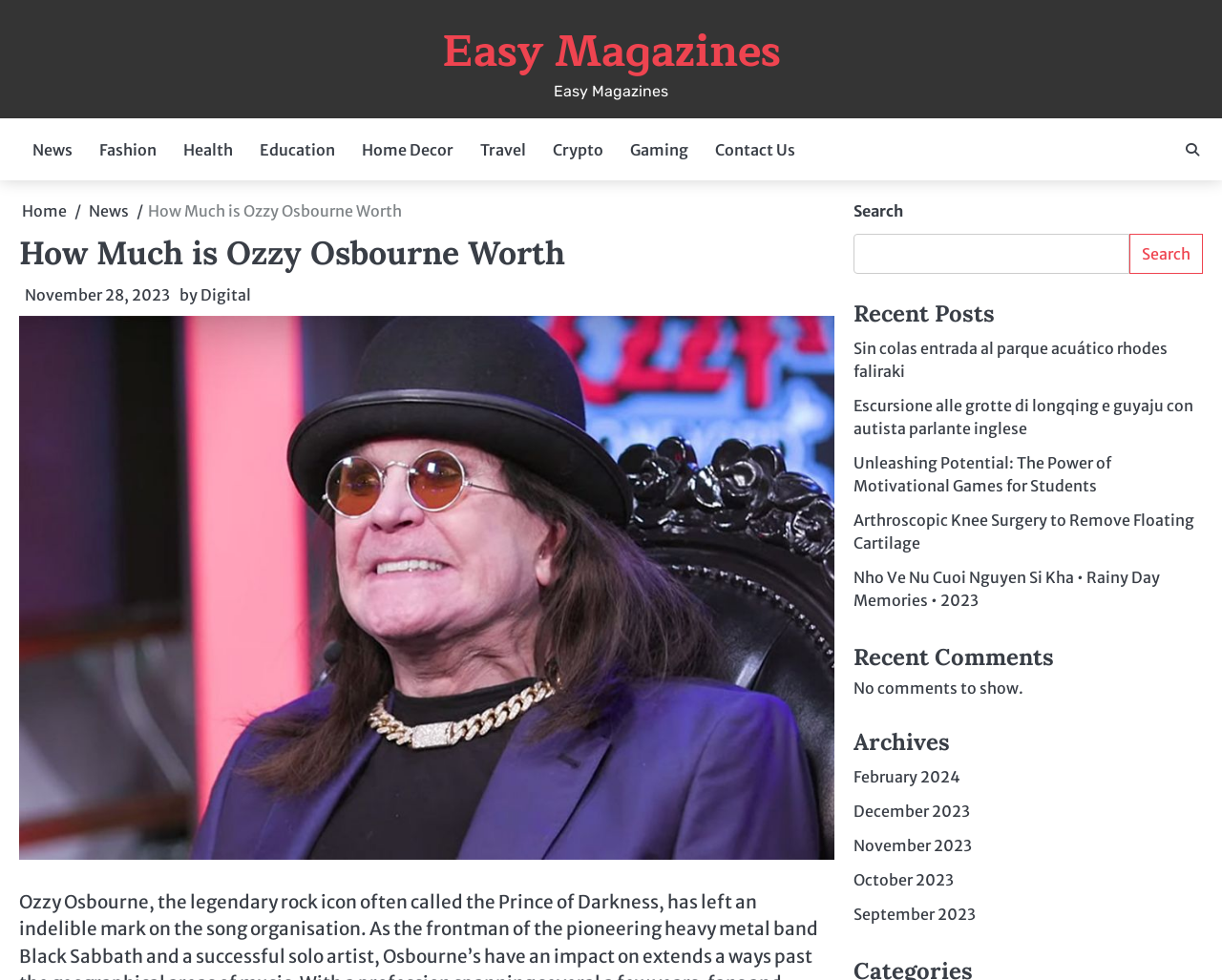Locate the bounding box of the UI element with the following description: "November 28, 2023December 8, 2023".

[0.016, 0.291, 0.139, 0.311]